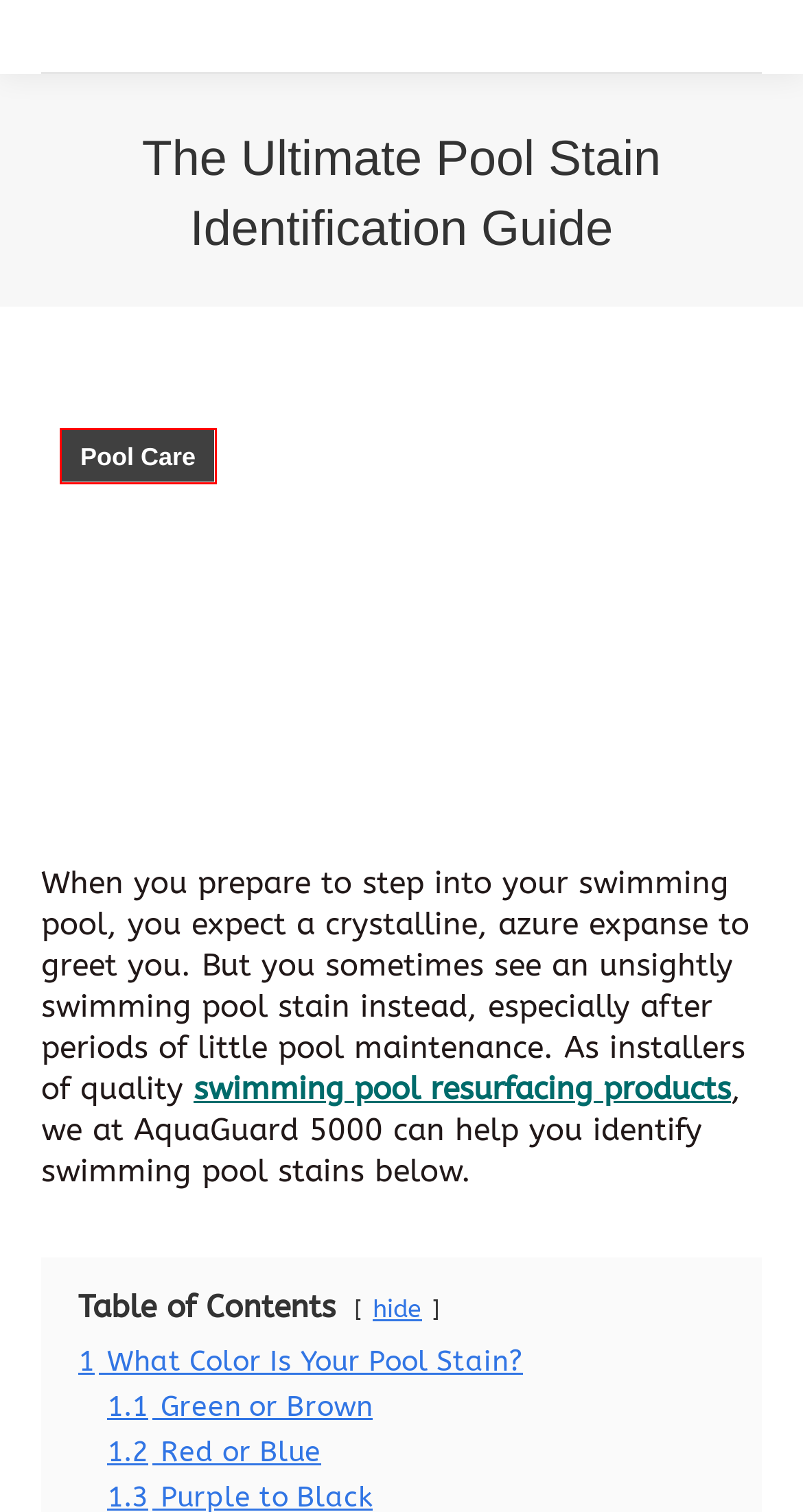Review the webpage screenshot provided, noting the red bounding box around a UI element. Choose the description that best matches the new webpage after clicking the element within the bounding box. The following are the options:
A. Buyer's Guide to Residential Pool Resurfacing Products
B. Visqueen Plastic Sheeting Guide - Aqua Guard 5000
C. What Happens If You Don’t Brush Your New Pool Plaster?
D. Concrete & Fiberglass Swimming Pool Crack Repair Kits
E. AquaGuard 5000 Free Estimate
F. Pool Care Archives - Aqua Guard 5000
G. 8 Benefits of Swimming - Campus Recreation
H. Pool Renovation Spray Equipment Guide - Aqua Guard 5000

F